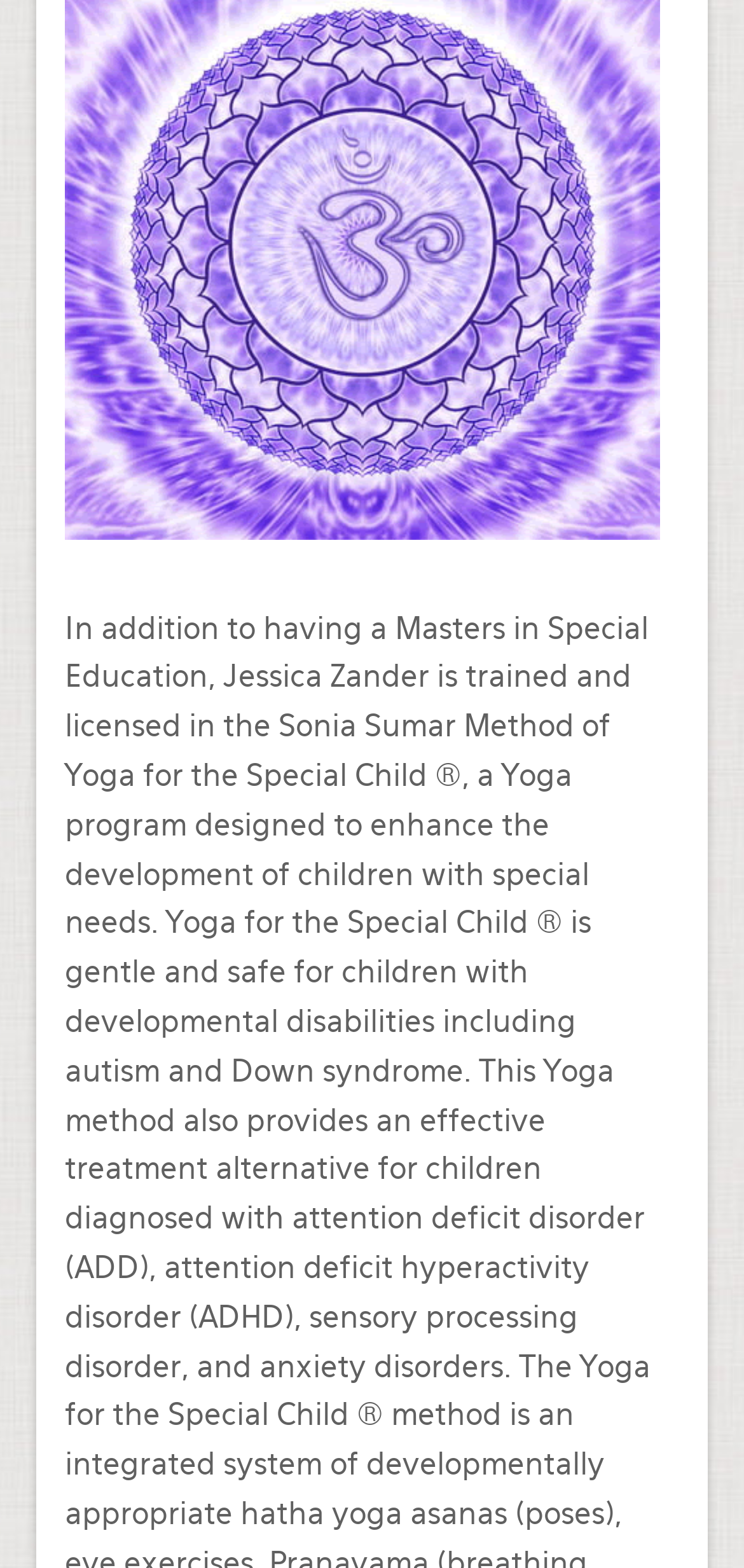Identify the bounding box coordinates of the HTML element based on this description: "Jessica's Bio".

[0.115, 0.005, 0.751, 0.036]